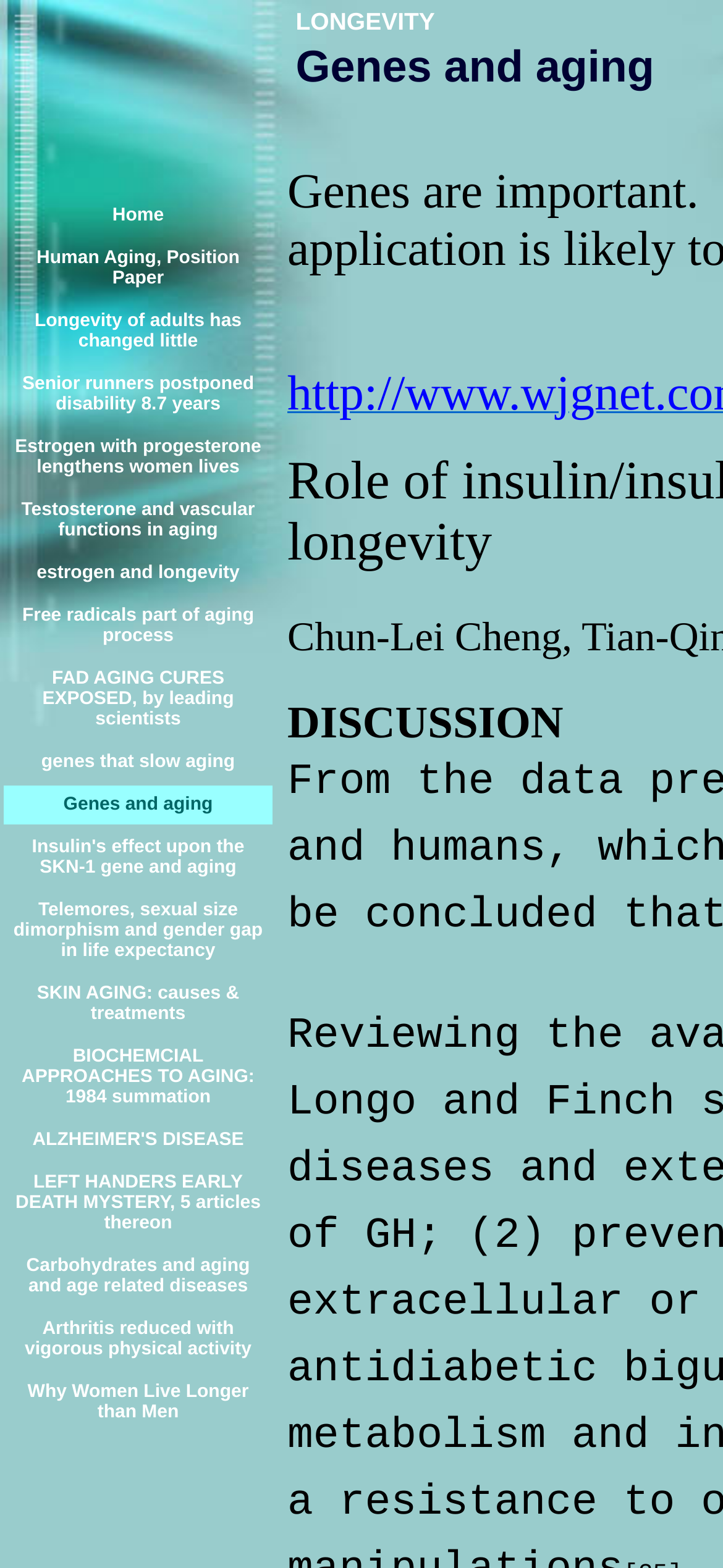Find the bounding box coordinates for the area that must be clicked to perform this action: "View the Privacy Policy".

None